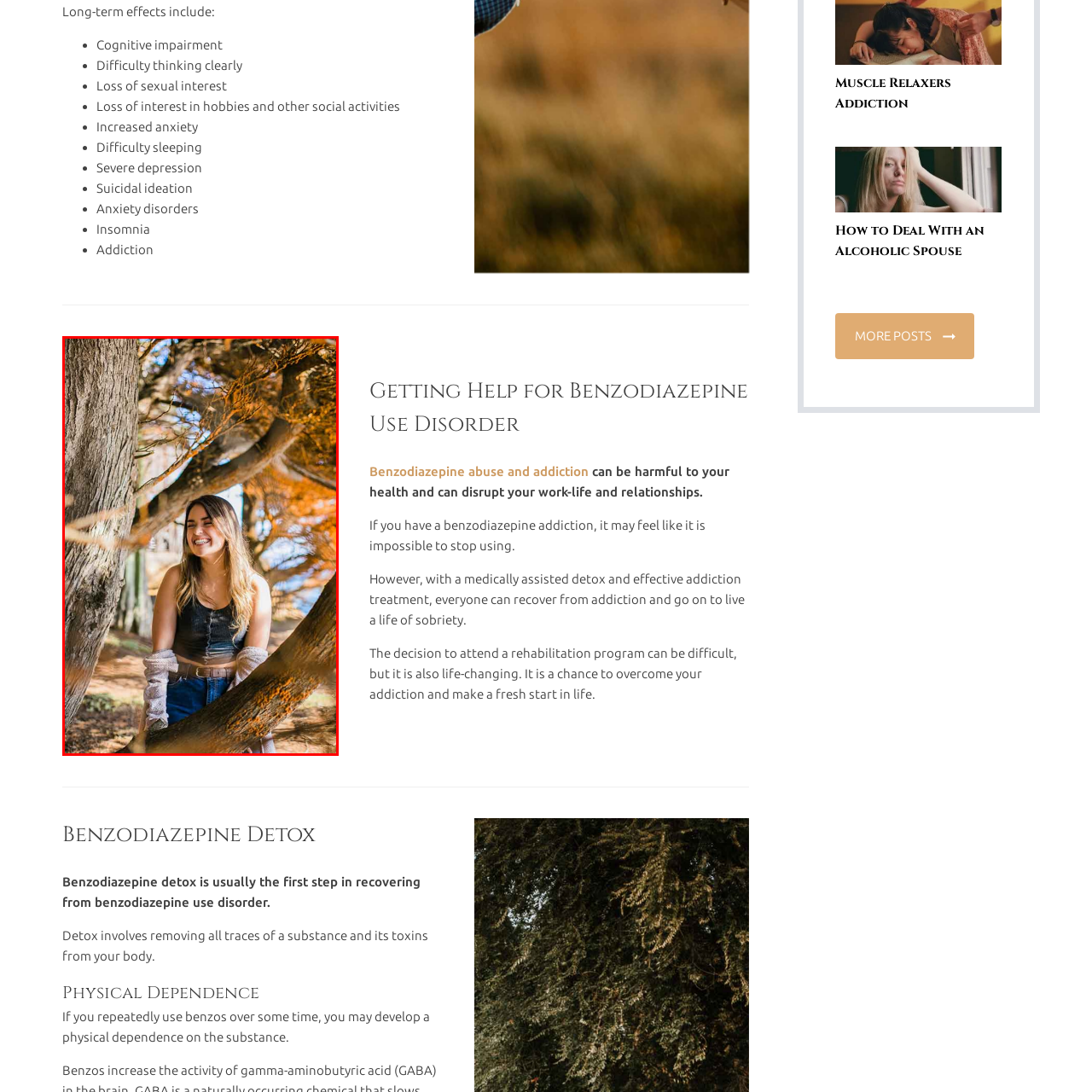What is the dominant color of the trees' foliage?
Examine the area marked by the red bounding box and respond with a one-word or short phrase answer.

Orange and yellow